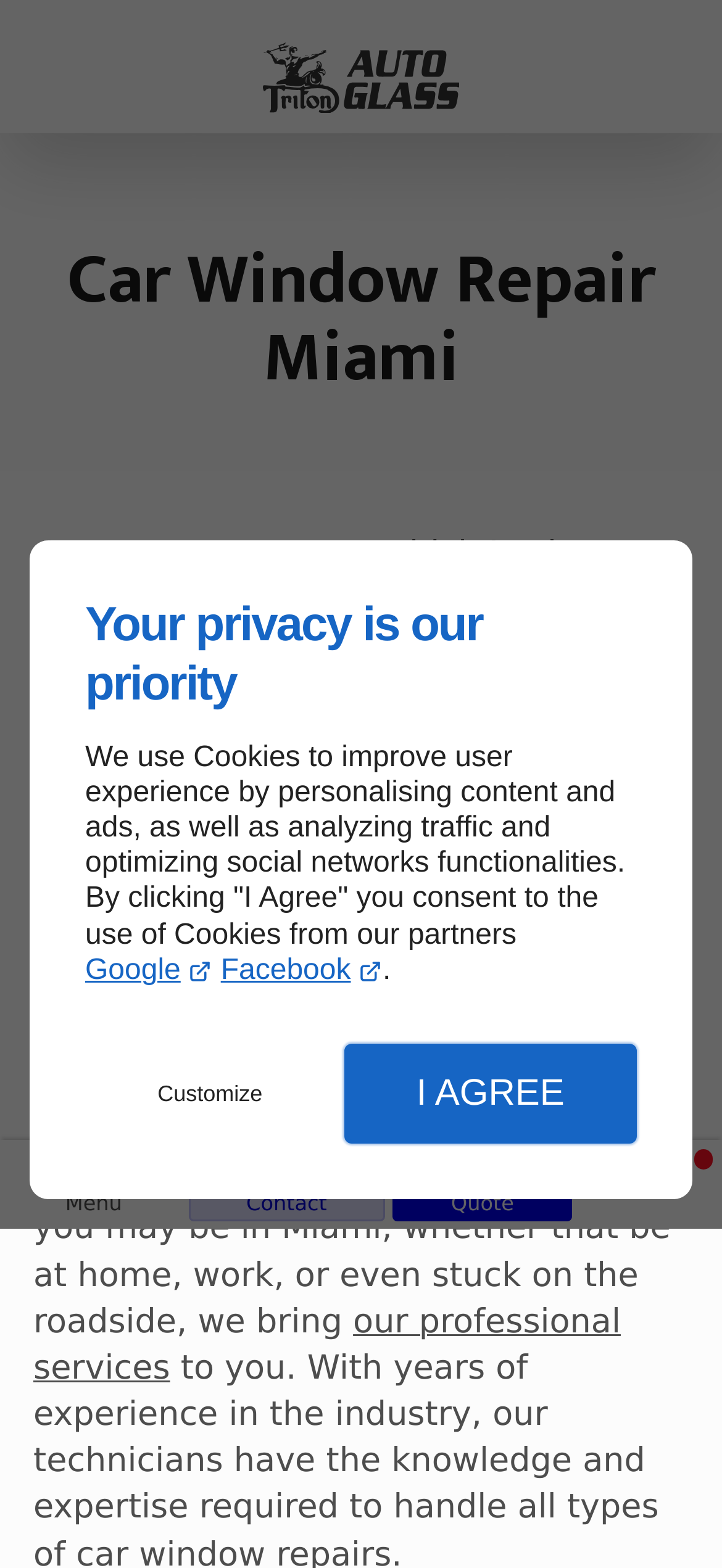Respond concisely with one word or phrase to the following query:
What is the benefit of choosing the company?

Hassle-free car window repair